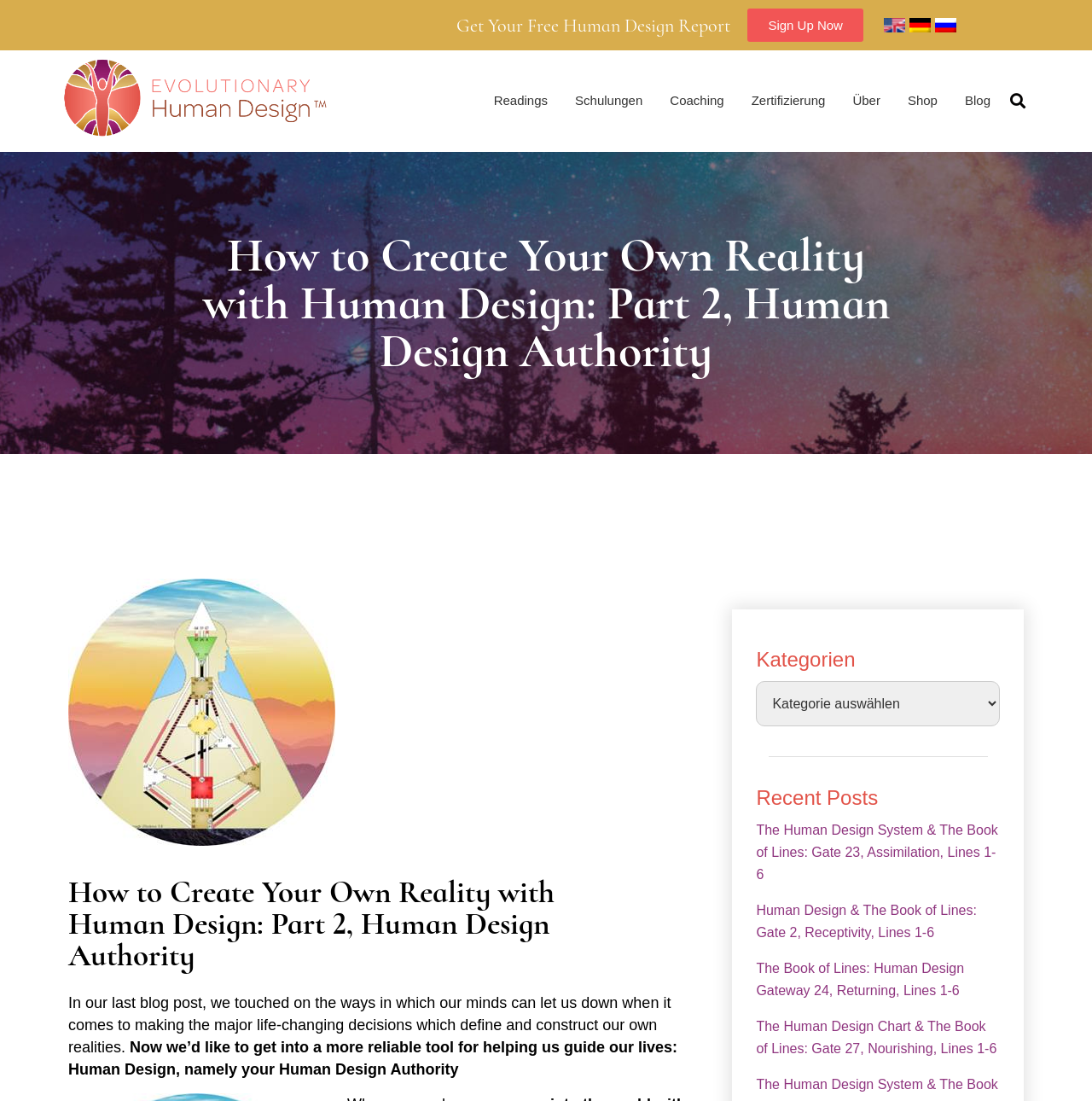How many language options are available?
Please provide a detailed answer to the question.

By examining the navigation menu, I found three language options: English, Deutsch, and Russisch, each with its corresponding image and link.